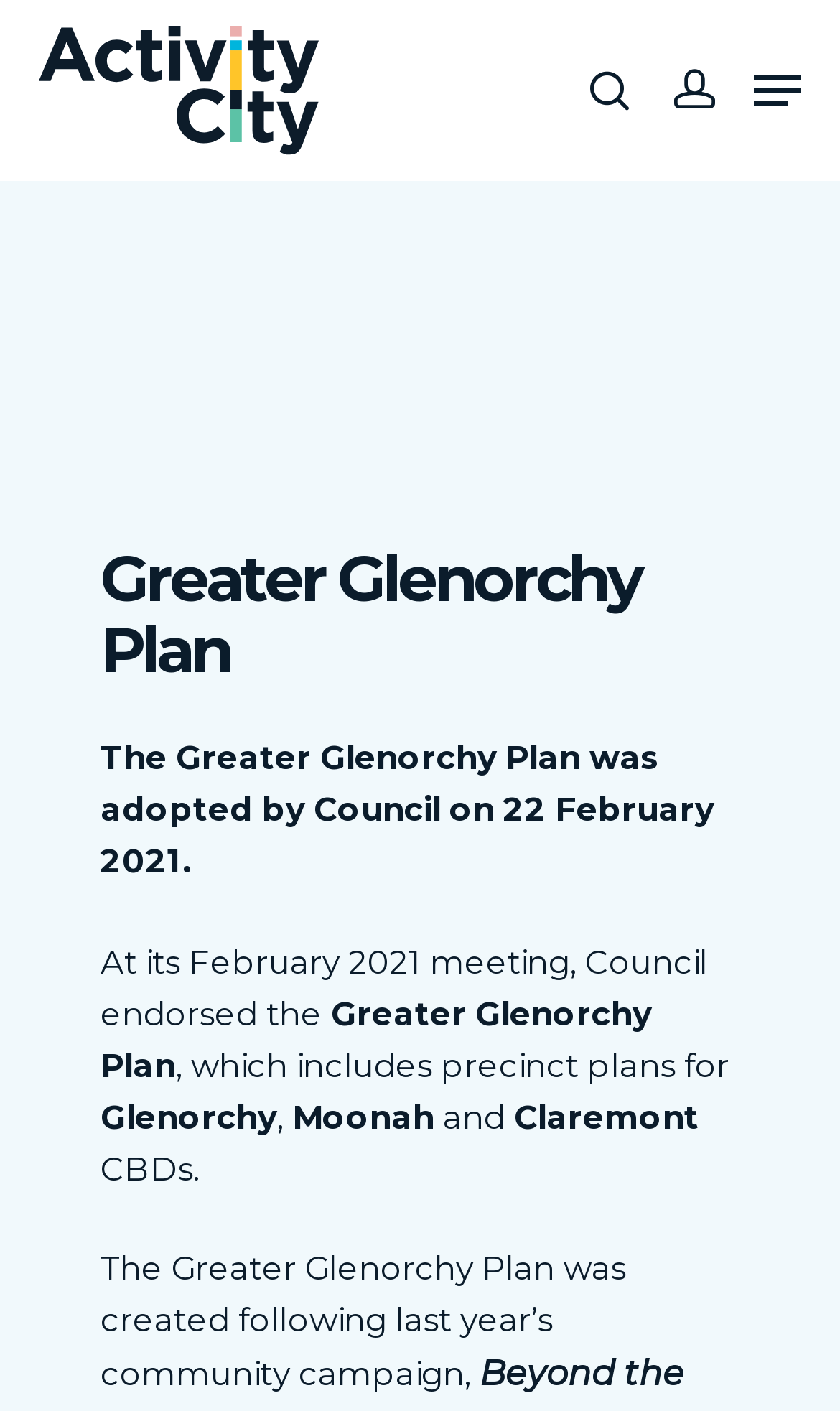What is the purpose of the search box?
From the image, respond using a single word or phrase.

To search or close with ESC